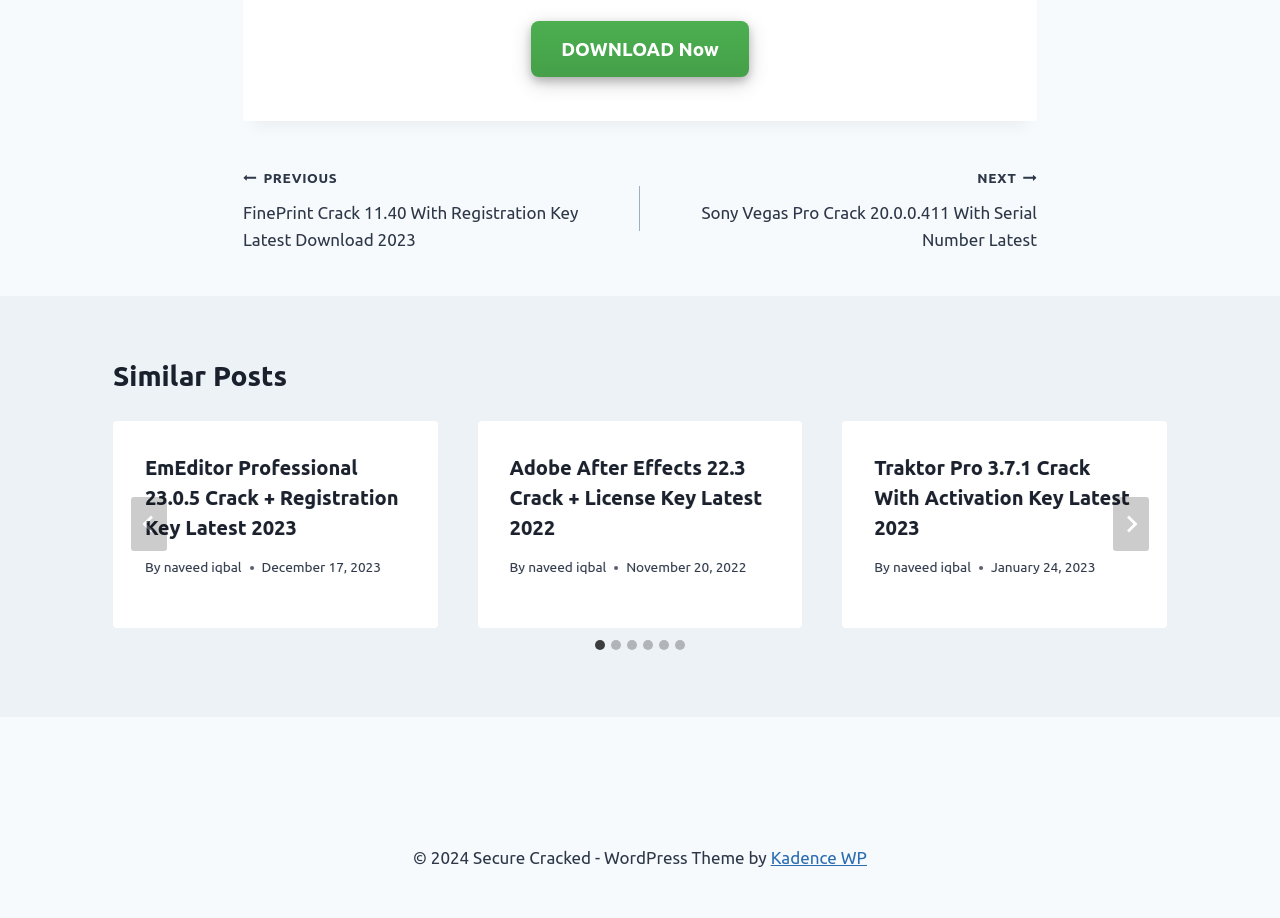Locate the bounding box coordinates of the clickable part needed for the task: "View next slide".

[0.87, 0.542, 0.898, 0.601]